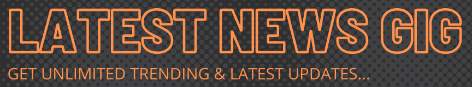Provide a single word or phrase answer to the question: 
What is the style of the typography?

Bold and striking